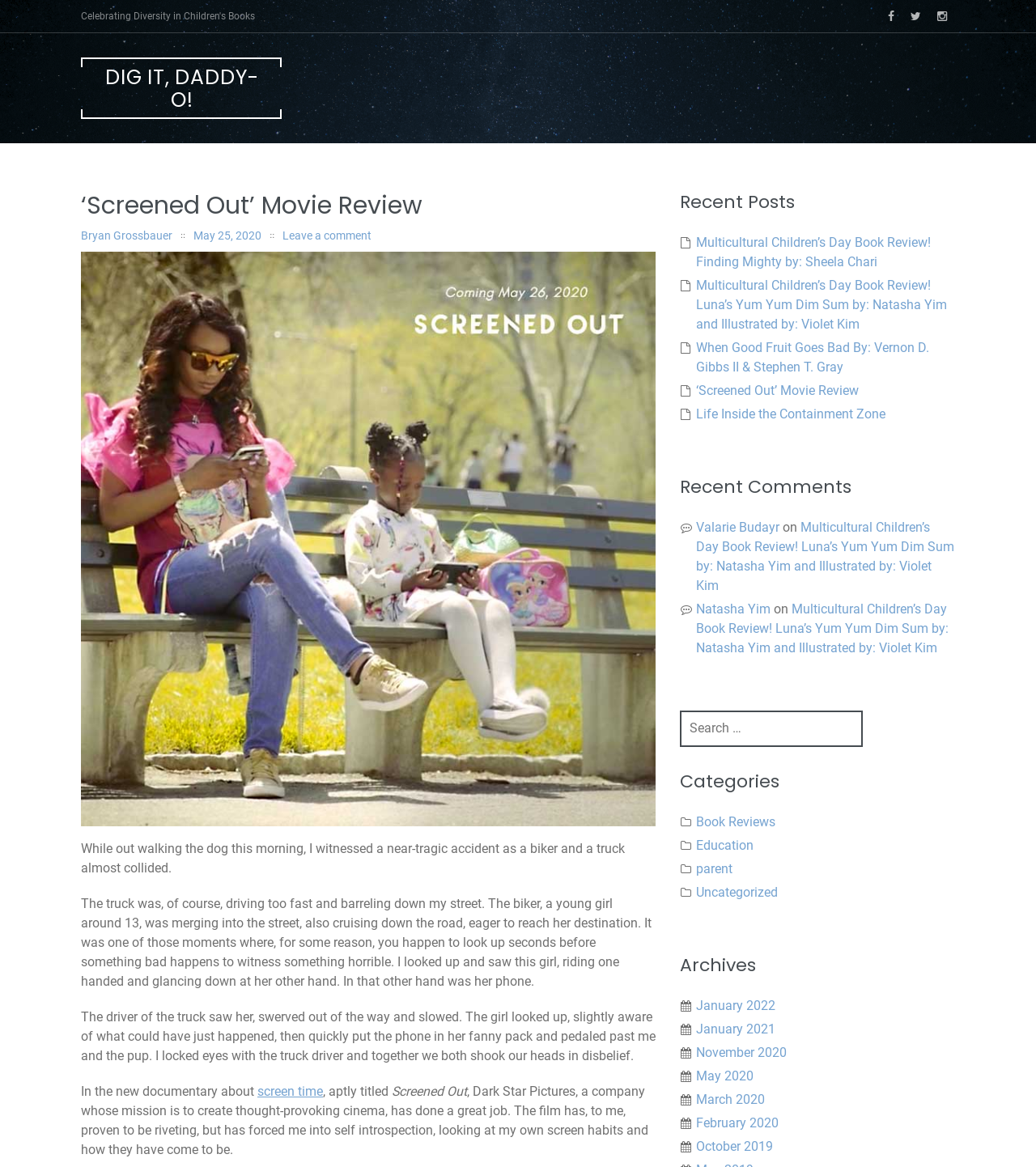Locate the bounding box of the UI element based on this description: "Book Reviews". Provide four float numbers between 0 and 1 as [left, top, right, bottom].

[0.672, 0.698, 0.748, 0.711]